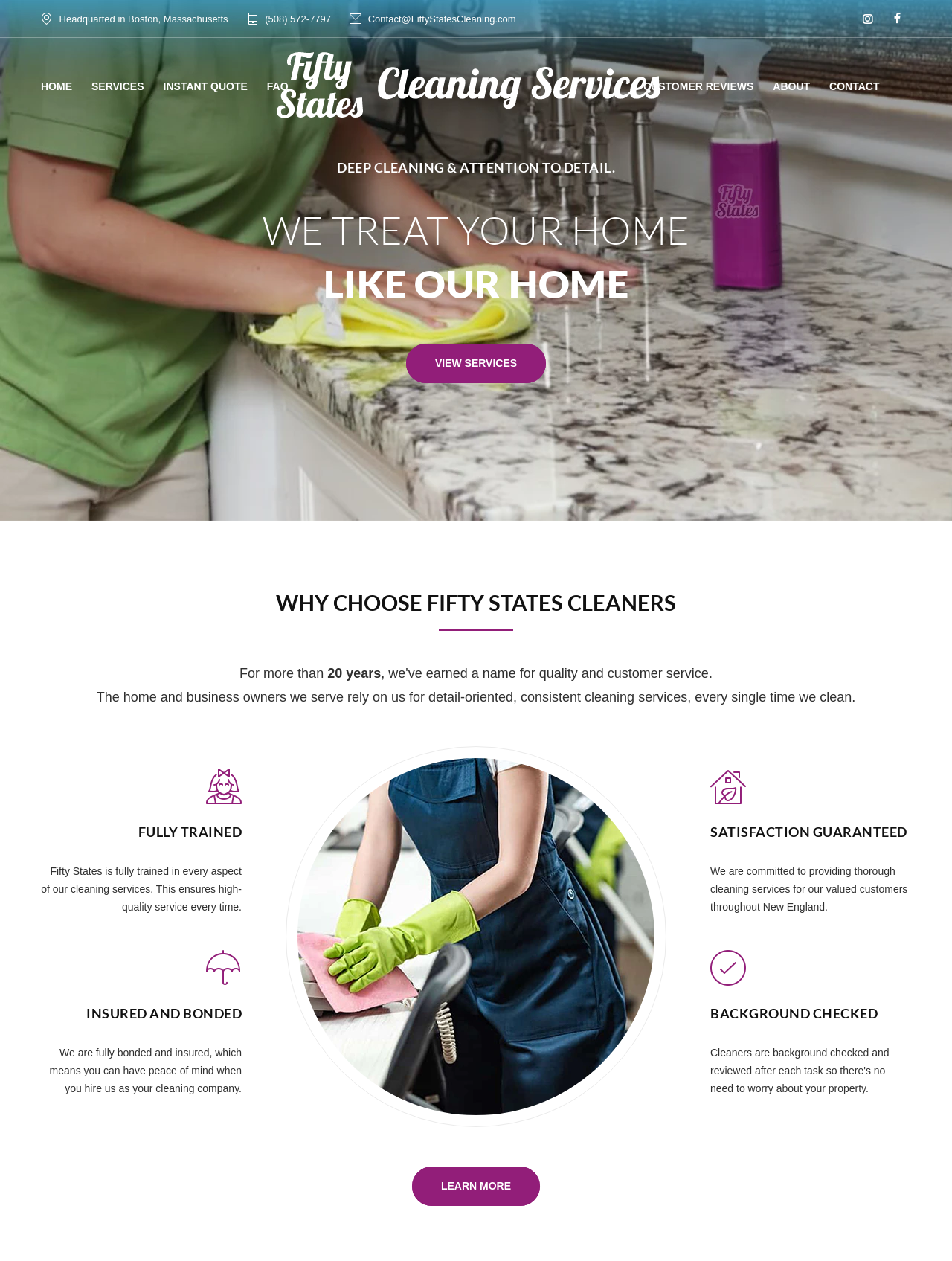Explain the webpage in detail.

This webpage is about Fifty States Cleaning, a residential and commercial cleaning company based in Boston, Massachusetts. At the top, there is a header section with the company's name, "Fifty States Cleaning - Residential & Commercial Cleaning - Greater Boston Area". Below this, there is a section with the company's contact information, including a phone number, email address, and social media links.

The main navigation menu is located below the contact information, with links to different sections of the website, including "HOME", "SERVICES", "INSTANT QUOTE", "FAQ", "CUSTOMER REVIEWS", "ABOUT", and "CONTACT".

The main content of the webpage is divided into several sections. The first section has a heading that reads "DEEP CLEANING & ATTENTION TO DETAIL." and "WE TREAT YOUR HOME LIKE OUR HOME". Below this, there is a link to "VIEW SERVICES".

The next section has a heading that reads "WHY CHOOSE FIFTY STATES CLEANERS" and provides some information about the company's experience, with a static text that reads "For more than 20 years". There is also a paragraph of text that describes the company's commitment to providing detail-oriented and consistent cleaning services.

Below this, there are several sections that highlight the company's credentials, including "FULLY TRAINED", "INSURED AND BONDED", "SATISFACTION GUARANTEED", and "BACKGROUND CHECKED". Each of these sections has a heading and a brief description of the company's policies and guarantees.

At the bottom of the page, there is a call-to-action link that reads "LEARN MORE".